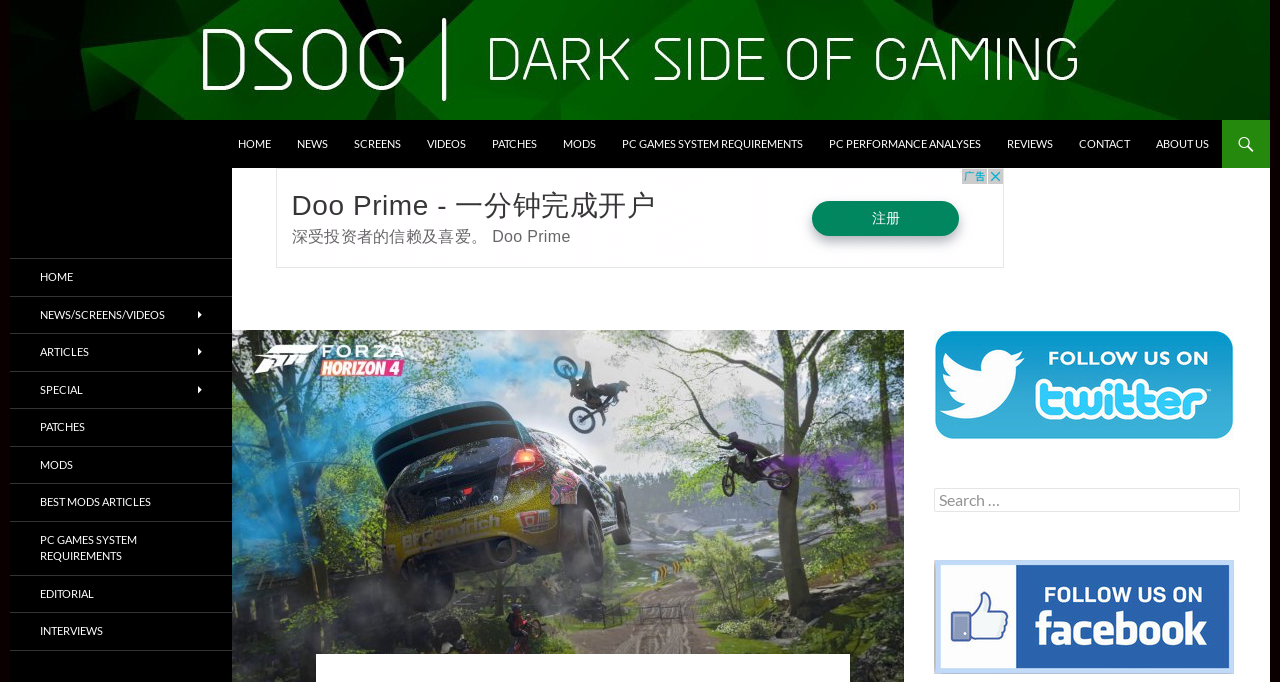Please indicate the bounding box coordinates of the element's region to be clicked to achieve the instruction: "Click on the 'Privacy Policy' link". Provide the coordinates as four float numbers between 0 and 1, i.e., [left, top, right, bottom].

None